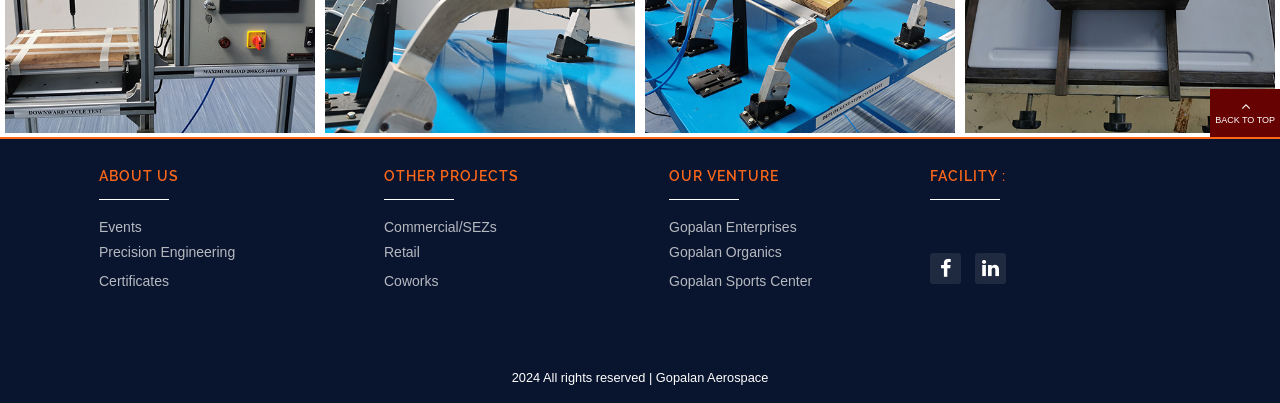How many headings are there on the webpage?
Kindly offer a detailed explanation using the data available in the image.

I counted the number of headings on the webpage and found four headings: 'ABOUT US', 'OTHER PROJECTS', 'OUR VENTURE', and 'FACILITY :'.